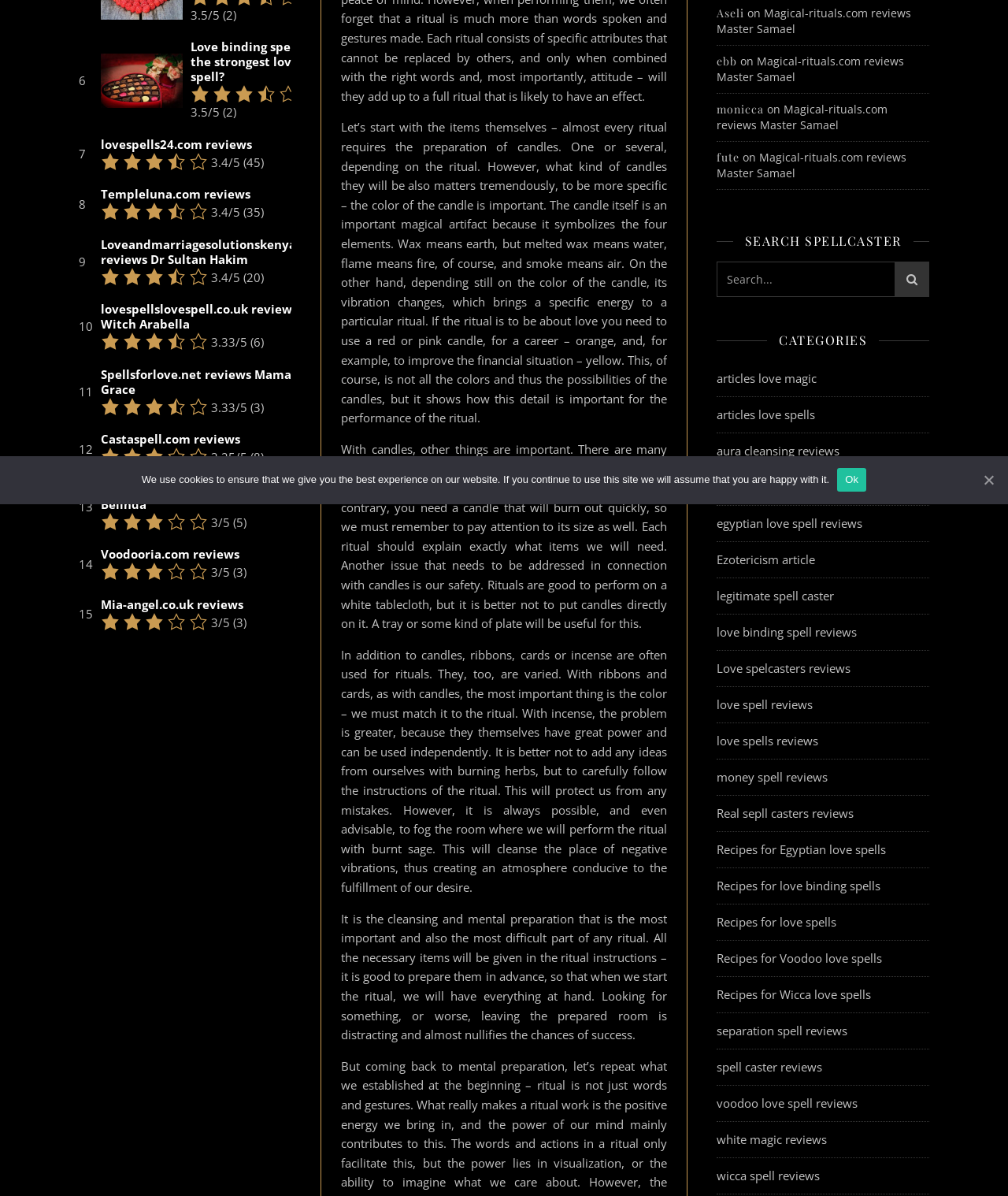Identify the bounding box of the HTML element described here: "love binding spell reviews". Provide the coordinates as four float numbers between 0 and 1: [left, top, right, bottom].

[0.711, 0.514, 0.85, 0.543]